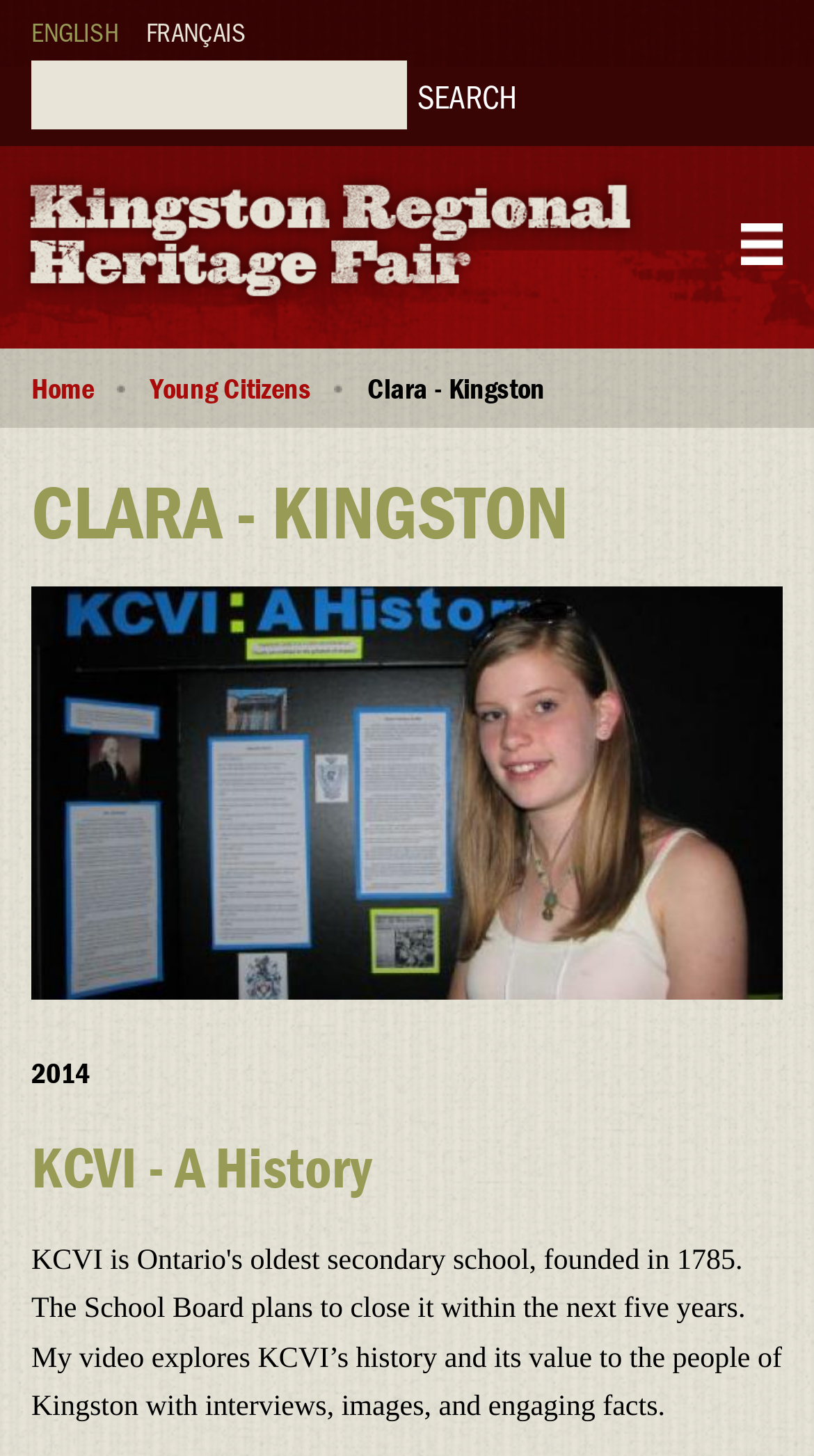Locate the bounding box of the UI element described by: "Home" in the given webpage screenshot.

[0.038, 0.254, 0.115, 0.28]